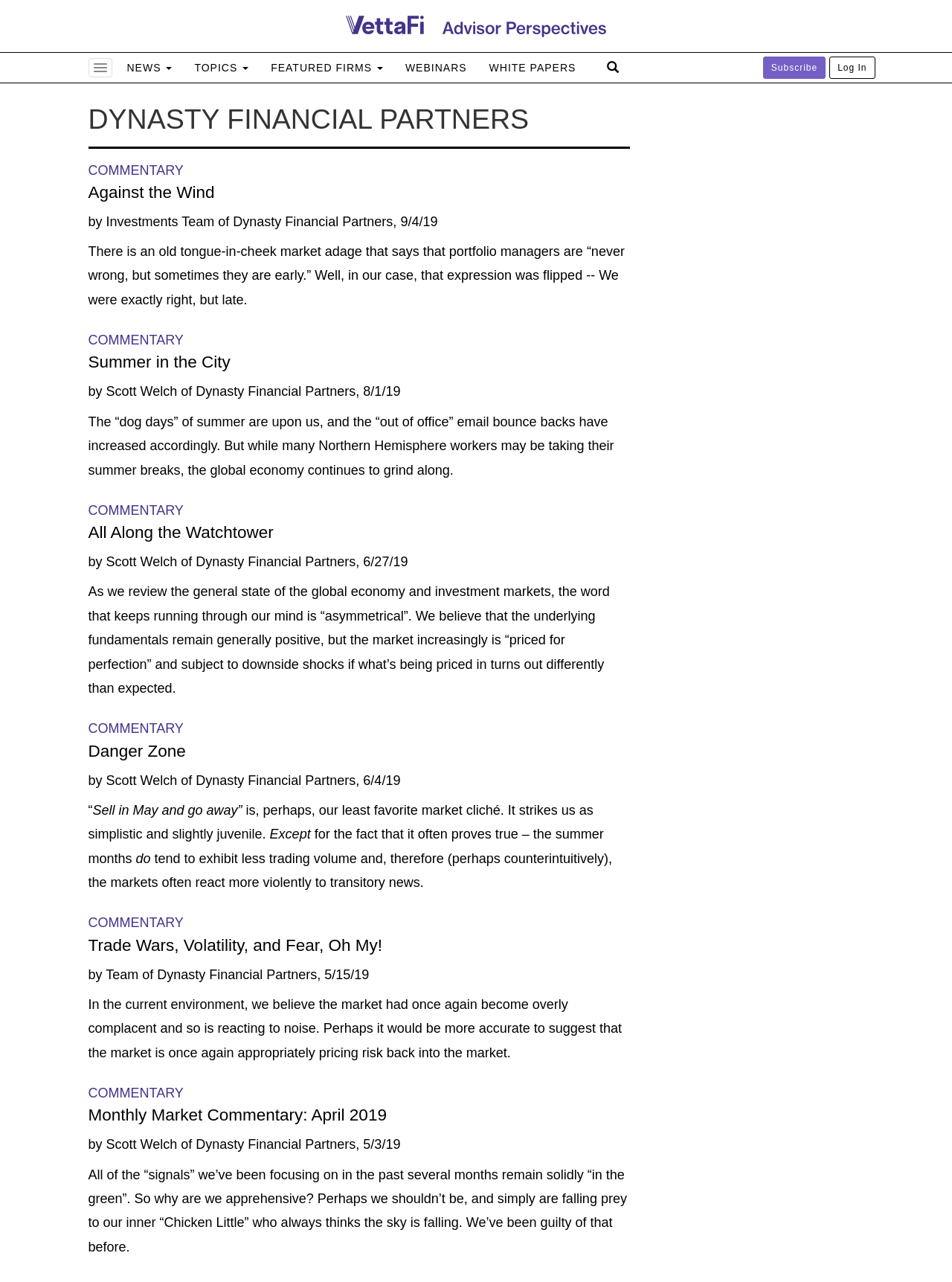Generate the main heading text from the webpage.

DYNASTY FINANCIAL PARTNERS